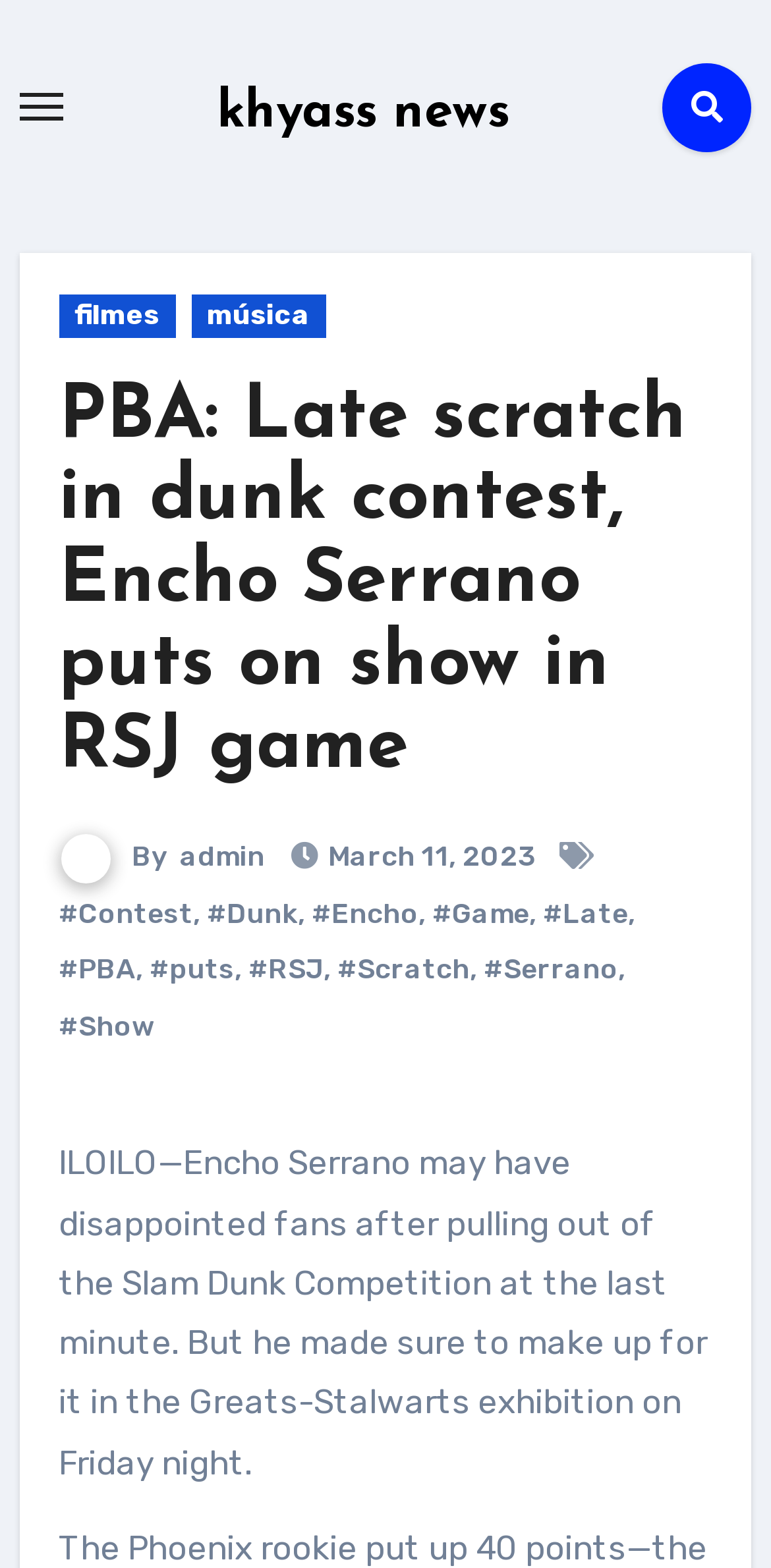Identify the headline of the webpage and generate its text content.

PBA: Late scratch in dunk contest, Encho Serrano puts on show in RSJ game